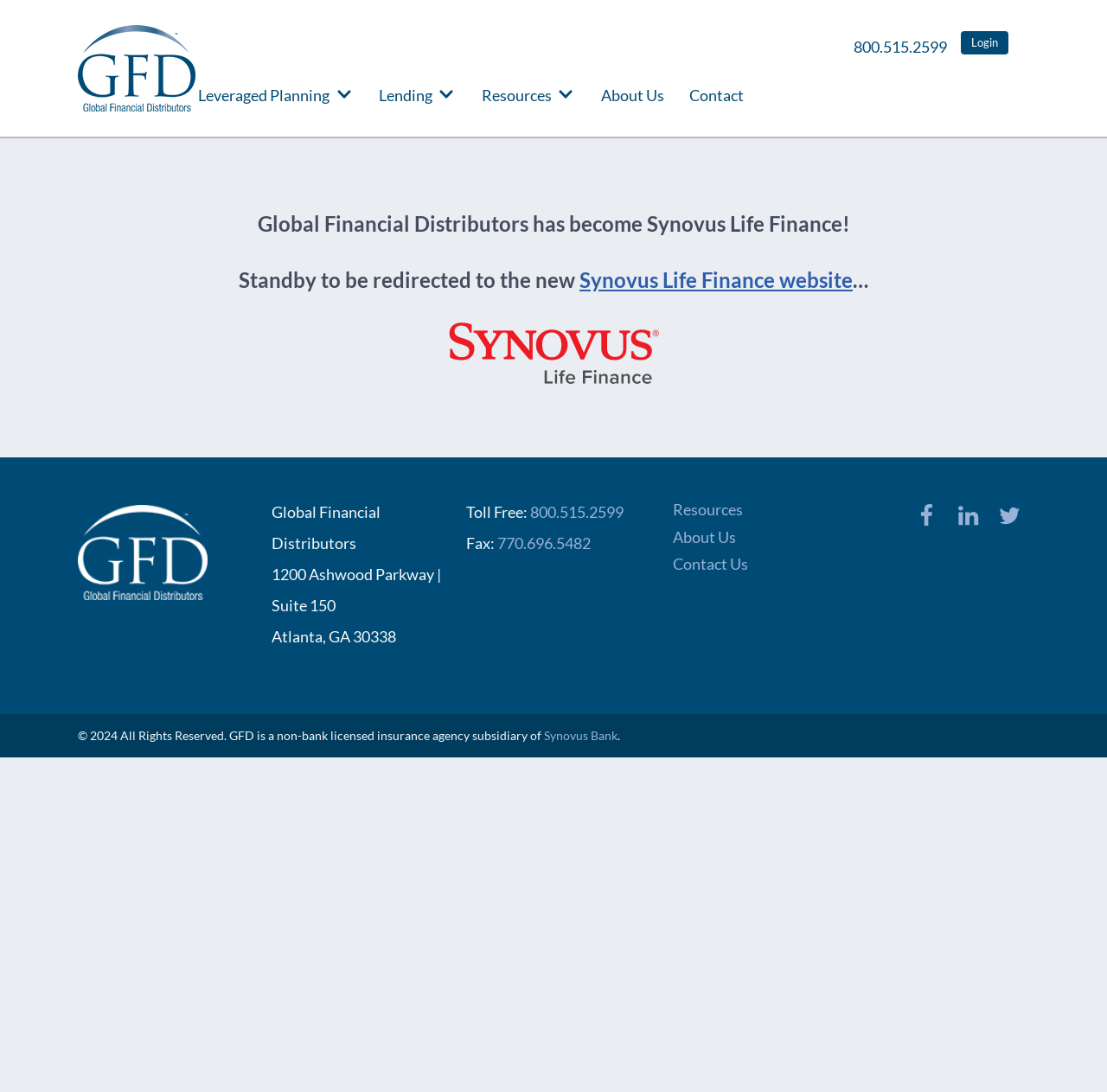Predict the bounding box of the UI element based on the description: "Synovus Bank". The coordinates should be four float numbers between 0 and 1, formatted as [left, top, right, bottom].

[0.491, 0.667, 0.558, 0.68]